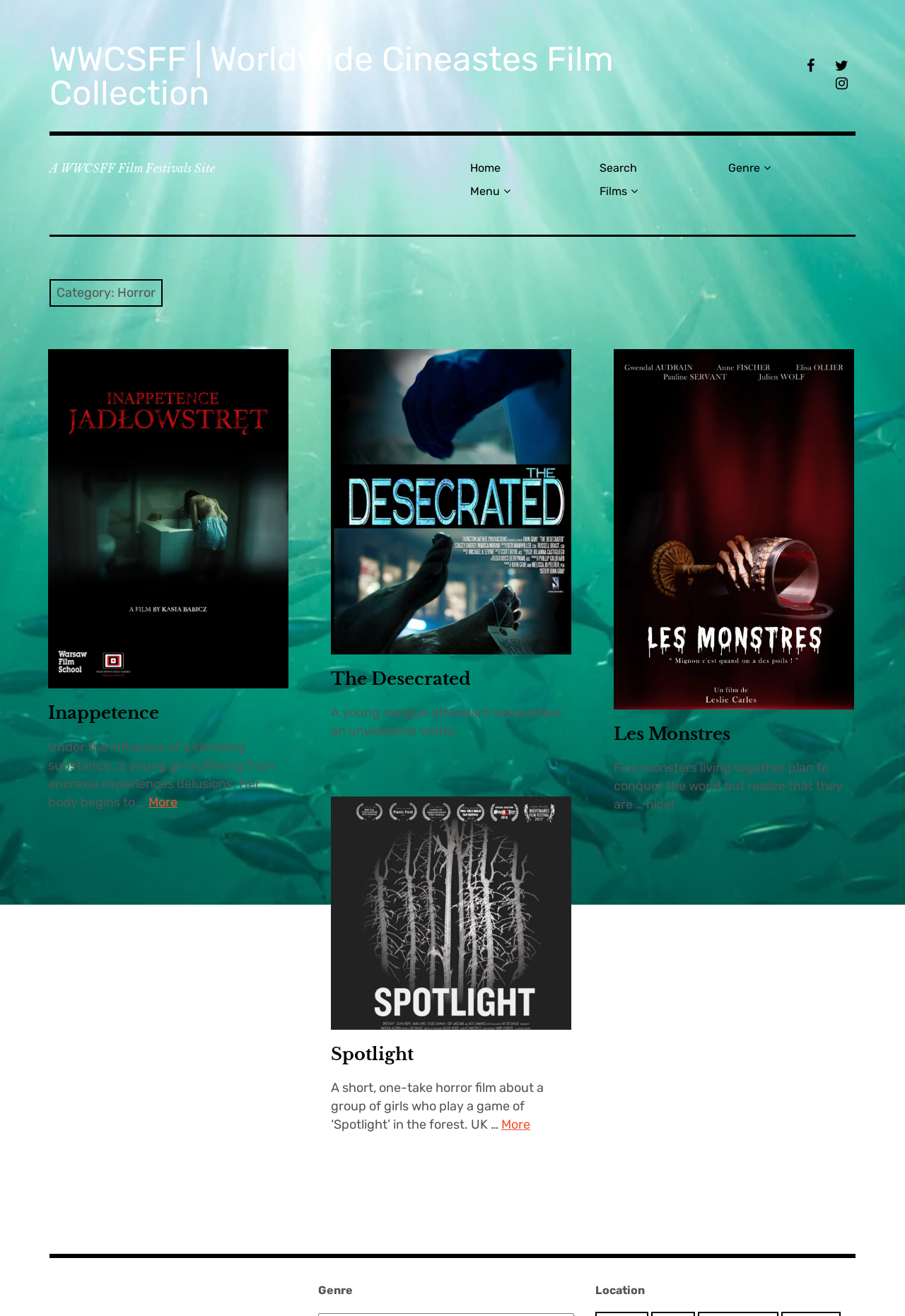Provide a brief response to the question below using one word or phrase:
How many social media links are at the top of the page?

3